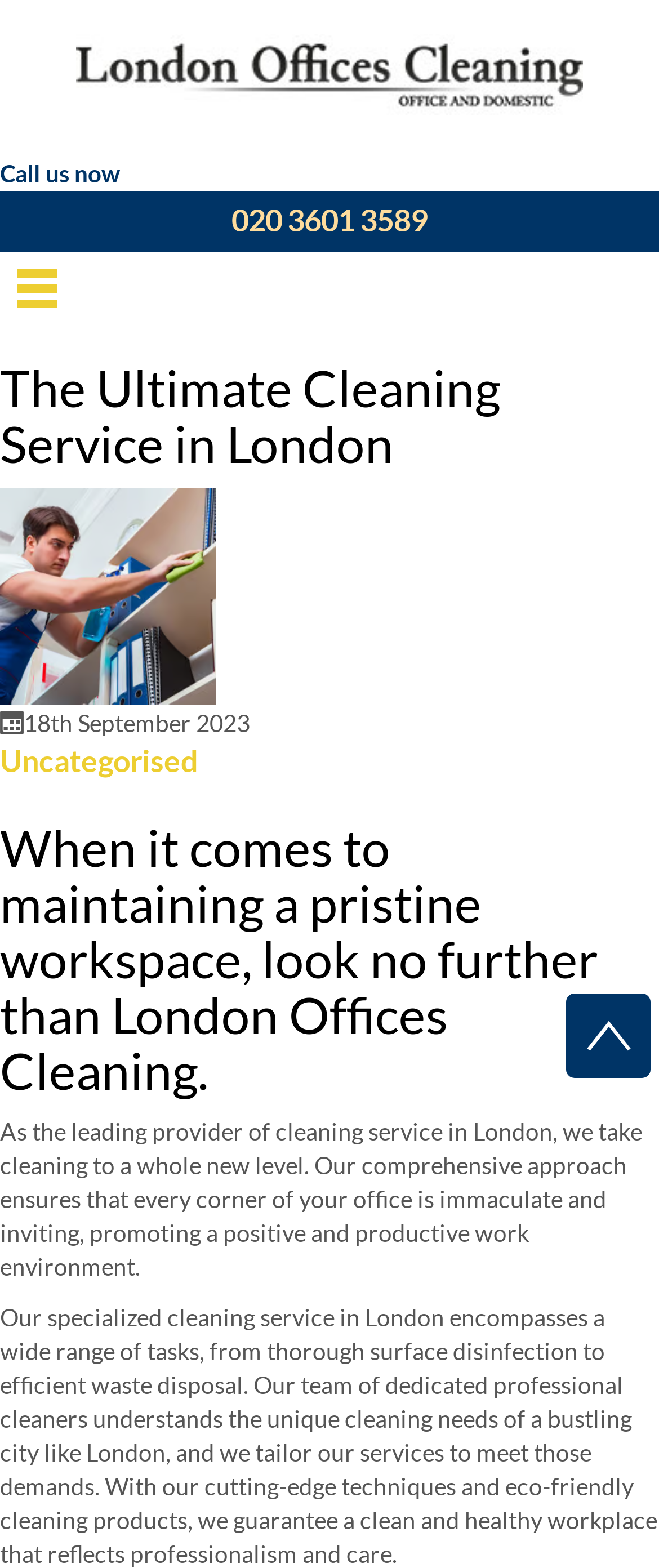Using floating point numbers between 0 and 1, provide the bounding box coordinates in the format (top-left x, top-left y, bottom-right x, bottom-right y). Locate the UI element described here: Uncategorised

[0.0, 0.473, 0.3, 0.497]